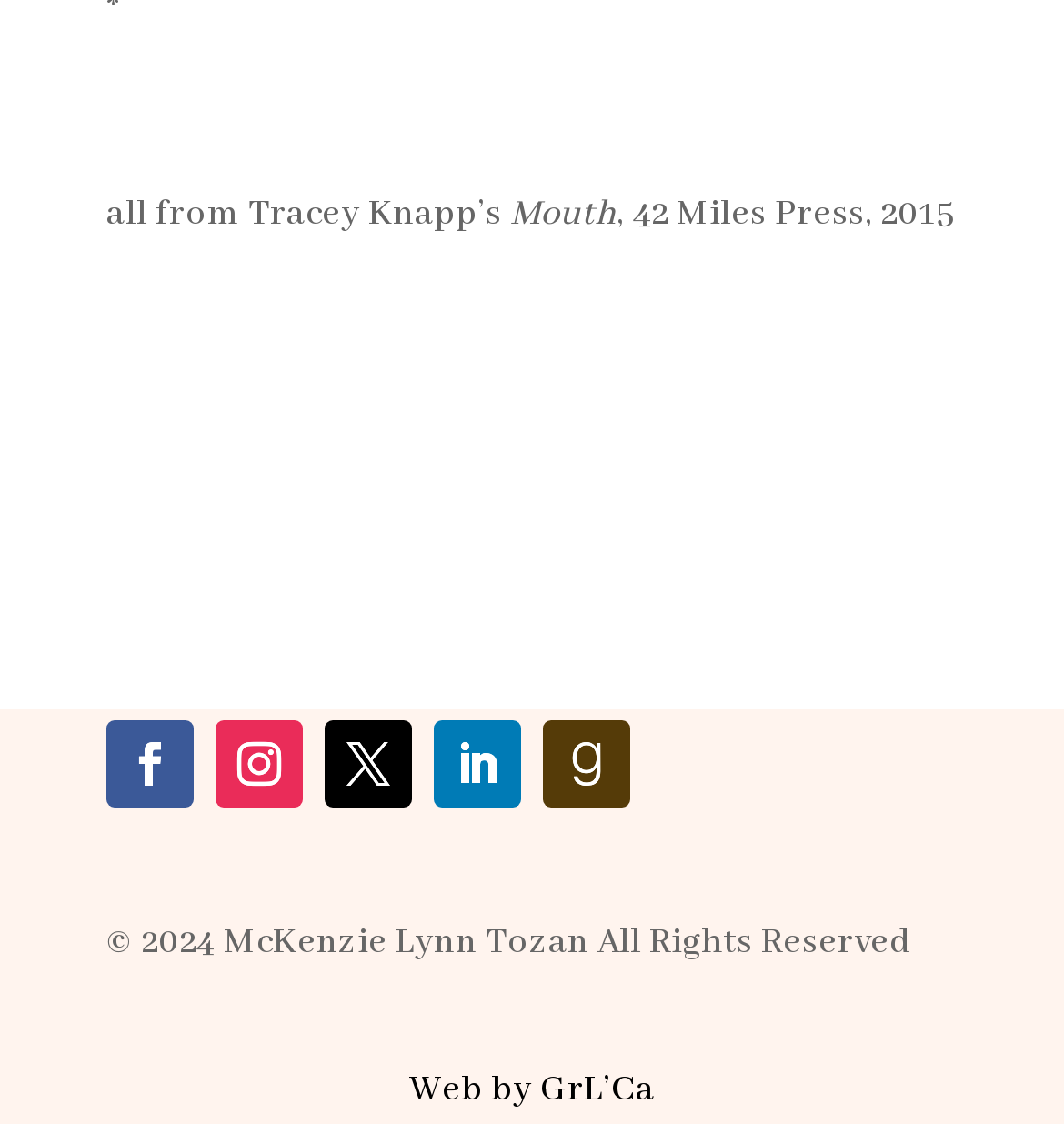What is the title of the book?
Based on the image, please offer an in-depth response to the question.

The title of the book can be found in the top section of the webpage, where it says 'all from Tracey Knapp’s Mouth, 42 Miles Press, 2015'. The title is 'Mouth'.